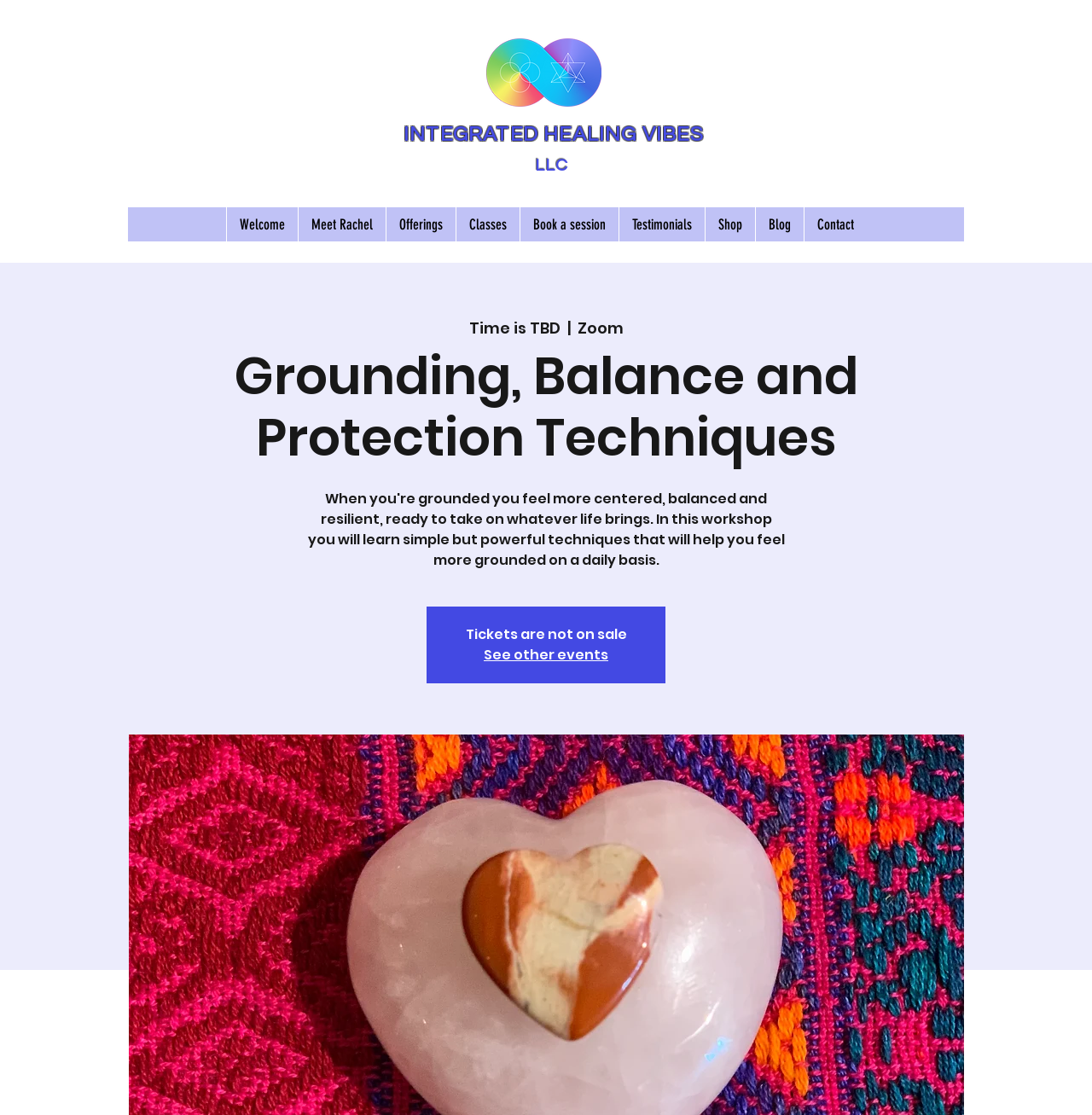Generate a comprehensive description of the webpage content.

The webpage appears to be a workshop registration page for "Grounding, Balance and Protection Techniques" offered by Integrated Healing Vibes LLC. 

At the top left of the page, there is a logo image, accompanied by the text "INTEGRATED HEALING VIBES LLC" to its right. 

Below the logo, there is a navigation menu with 8 links: "Welcome", "Meet Rachel", "Offerings", "Classes", "Book a session", "Testimonials", "Shop", and "Blog", followed by "Contact" at the far right. 

The main content of the page is a workshop description, with a heading "Grounding, Balance and Protection Techniques" in a prominent position. 

Below the heading, there is a brief text describing the benefits of being grounded, feeling centered, balanced, and resilient. 

Further down, there are details about the workshop, including the time, which is "TBD", and the platform, which is "Zoom". 

Additionally, there is a notice stating "Tickets are not on sale" and a link to "See other events" below it.